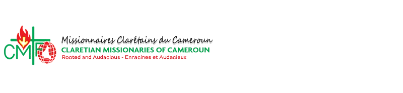Illustrate the image with a detailed caption.

The image features the logo of the Claretian Missionaries of Cameroon, prominently displaying the acronym "CMT" in vibrant colors. The "C" is depicted in red, with a stylized flame above it, symbolizing the fiery passion and zeal of the missionaries. The mission's name, "Missionnaires Clarétains du Cameroun," is presented in green text, emphasizing their commitment to faith and service within Cameroon. Below the name, in a slightly smaller font, the phrase "Claretian Missionaries of Cameroon" is displayed, reinforcing their identity and mission. This image serves as a visual representation of their dedication to spiritual guidance and community service.